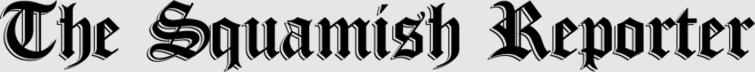Provide an extensive narrative of what is shown in the image.

This image features the logo of "The Squamish Reporter," presented in an ornate, gothic-style font. The title is prominently displayed, capturing attention with its bold, stylized lettering that reflects a sense of local pride and journalistic tradition. Serving as the visual identity for the publication, this logo emphasizes the brand's commitment to reporting on news from Squamish and the surrounding Sea to Sky region. The design suggests a blend of modern and classic influences, aligning with the ethos of the community it serves.